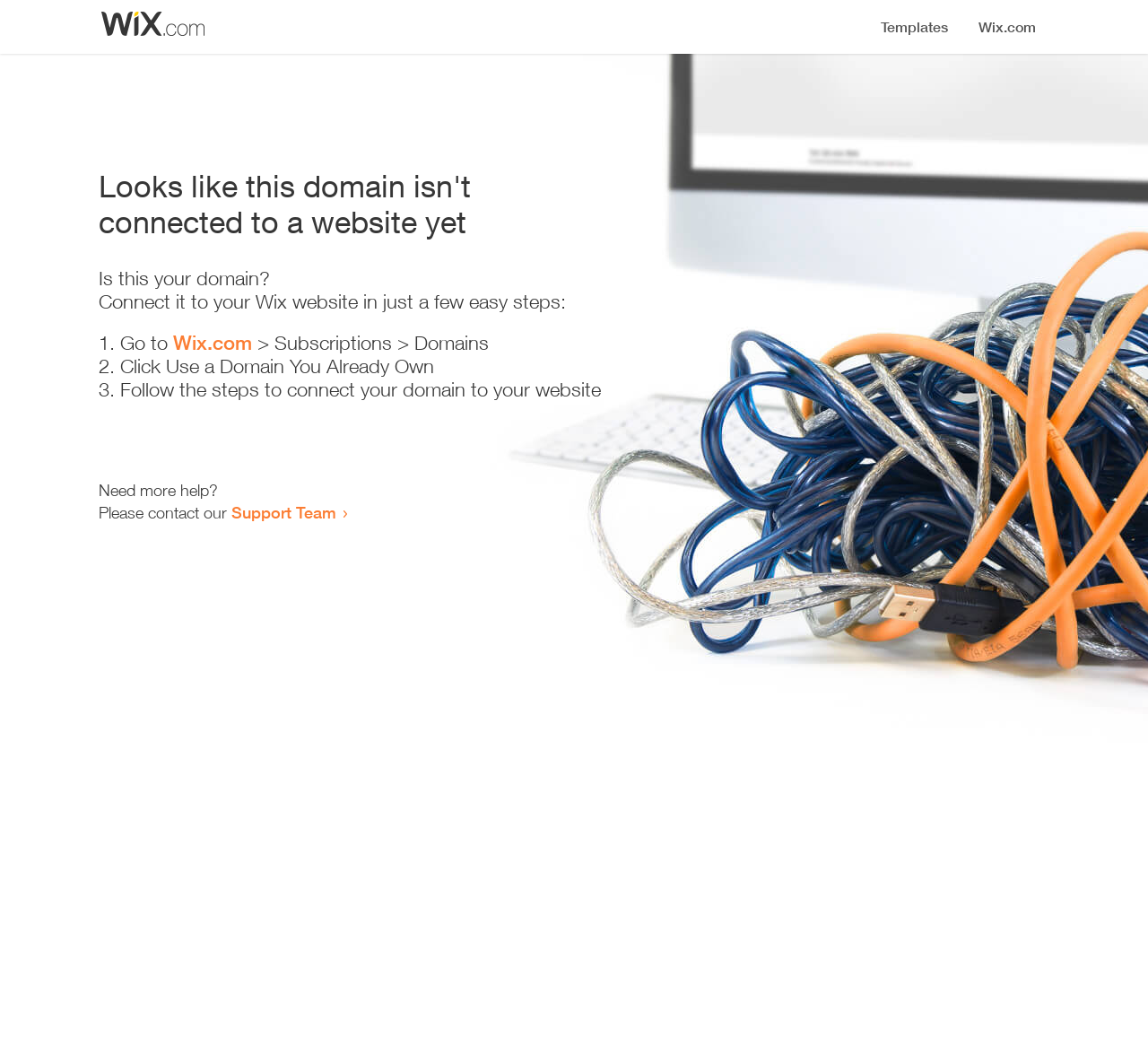What is the status of the domain?
Using the image as a reference, give a one-word or short phrase answer.

Not connected